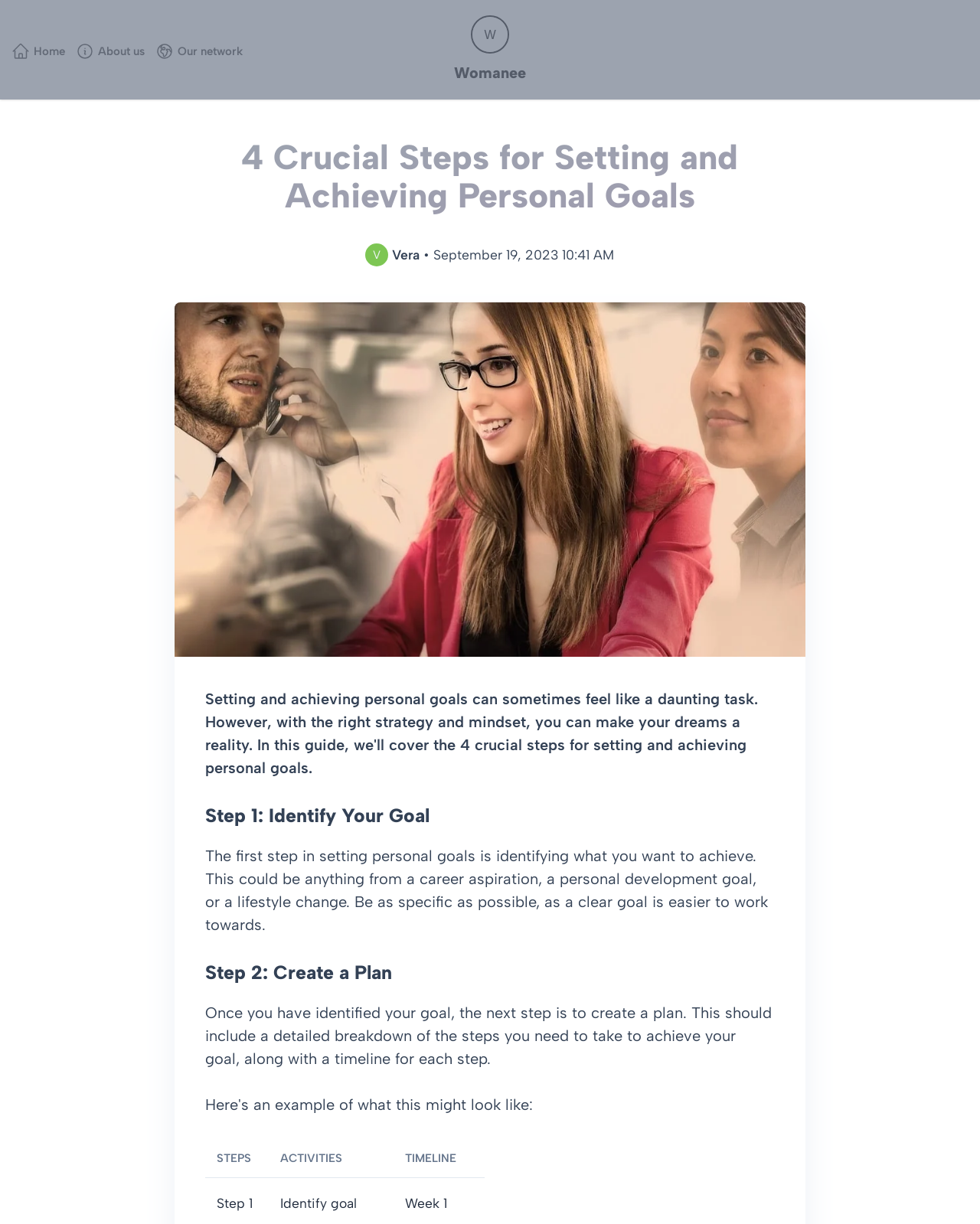What are the three column headers in the table?
Please answer the question with a single word or phrase, referencing the image.

STEPS, ACTIVITIES, TIMELINE